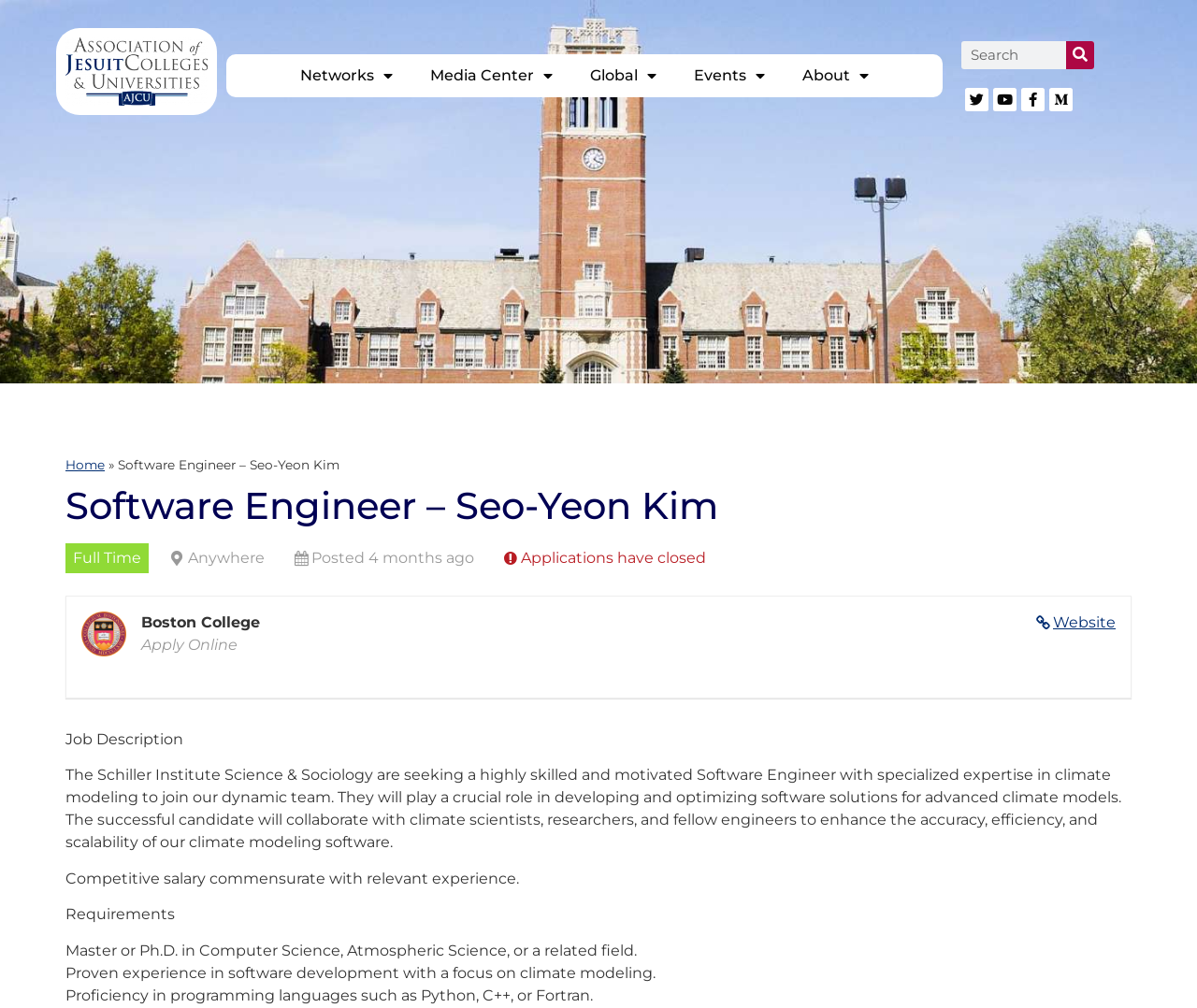Locate the bounding box coordinates of the area you need to click to fulfill this instruction: 'Go to Home page'. The coordinates must be in the form of four float numbers ranging from 0 to 1: [left, top, right, bottom].

[0.055, 0.454, 0.088, 0.468]